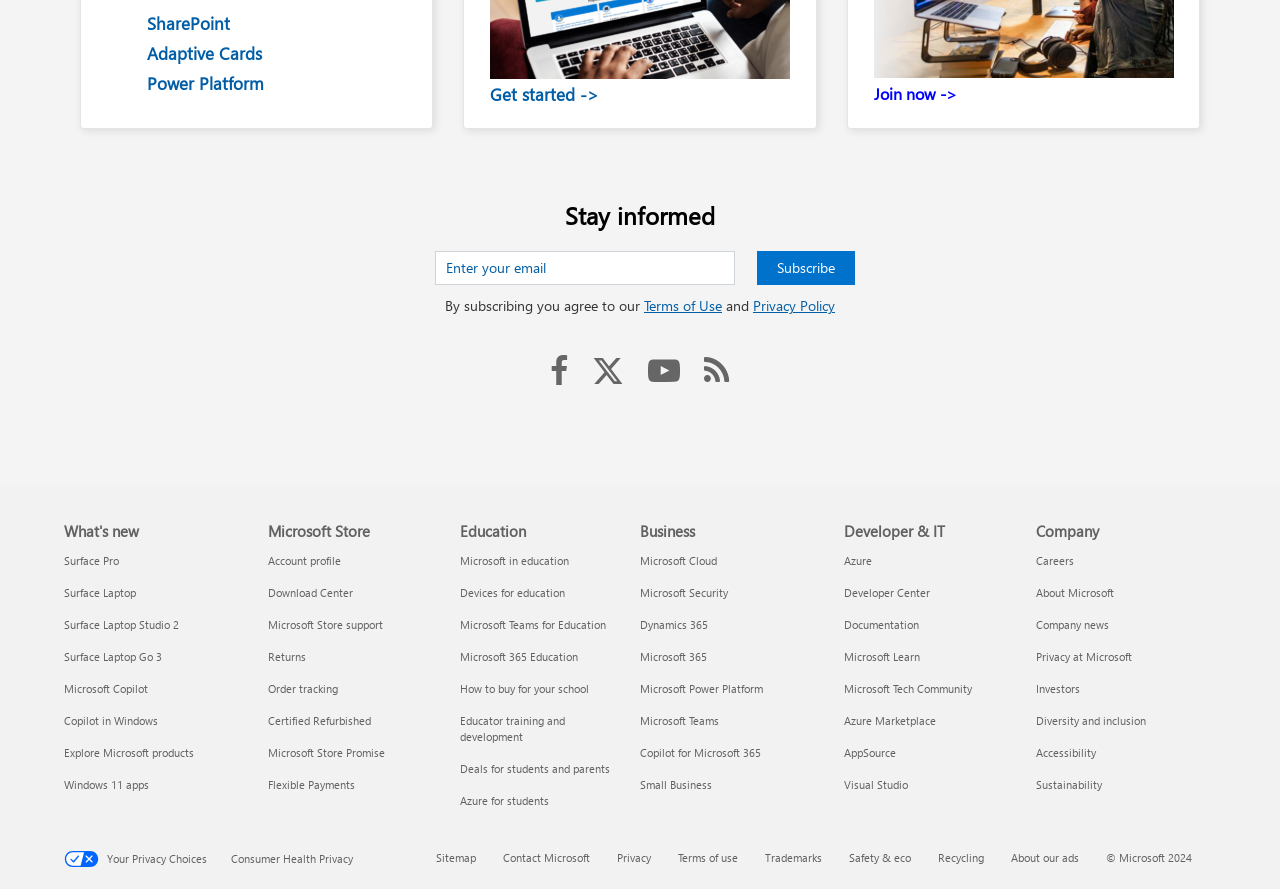What can you do with your email on this webpage?
Please give a detailed answer to the question using the information shown in the image.

I found a textbox with the label 'Enter your email' and a button with the text 'Subscribe', which implies that you can subscribe to something using your email on this webpage.